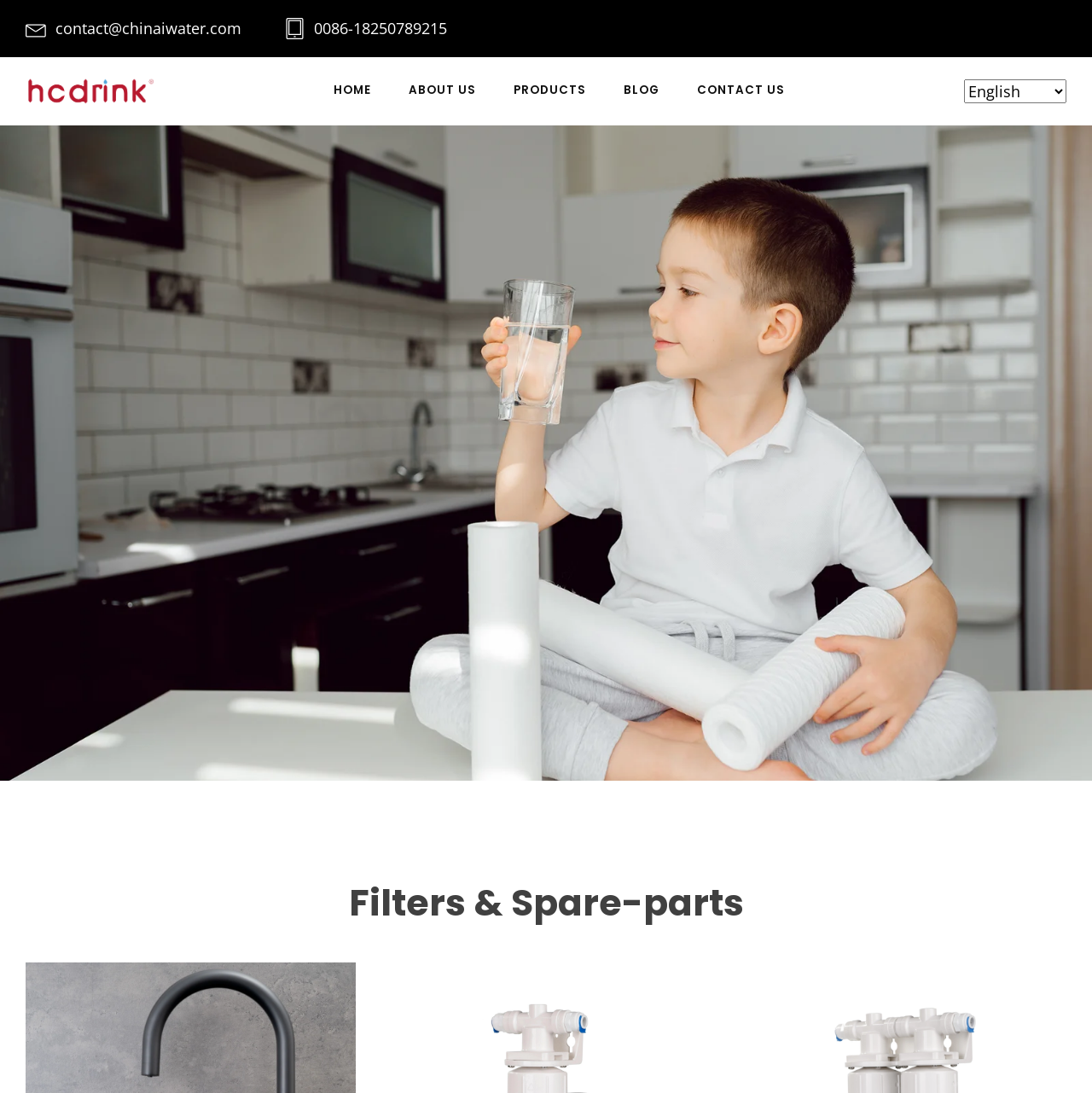Given the following UI element description: "About Us", find the bounding box coordinates in the webpage screenshot.

[0.364, 0.069, 0.445, 0.099]